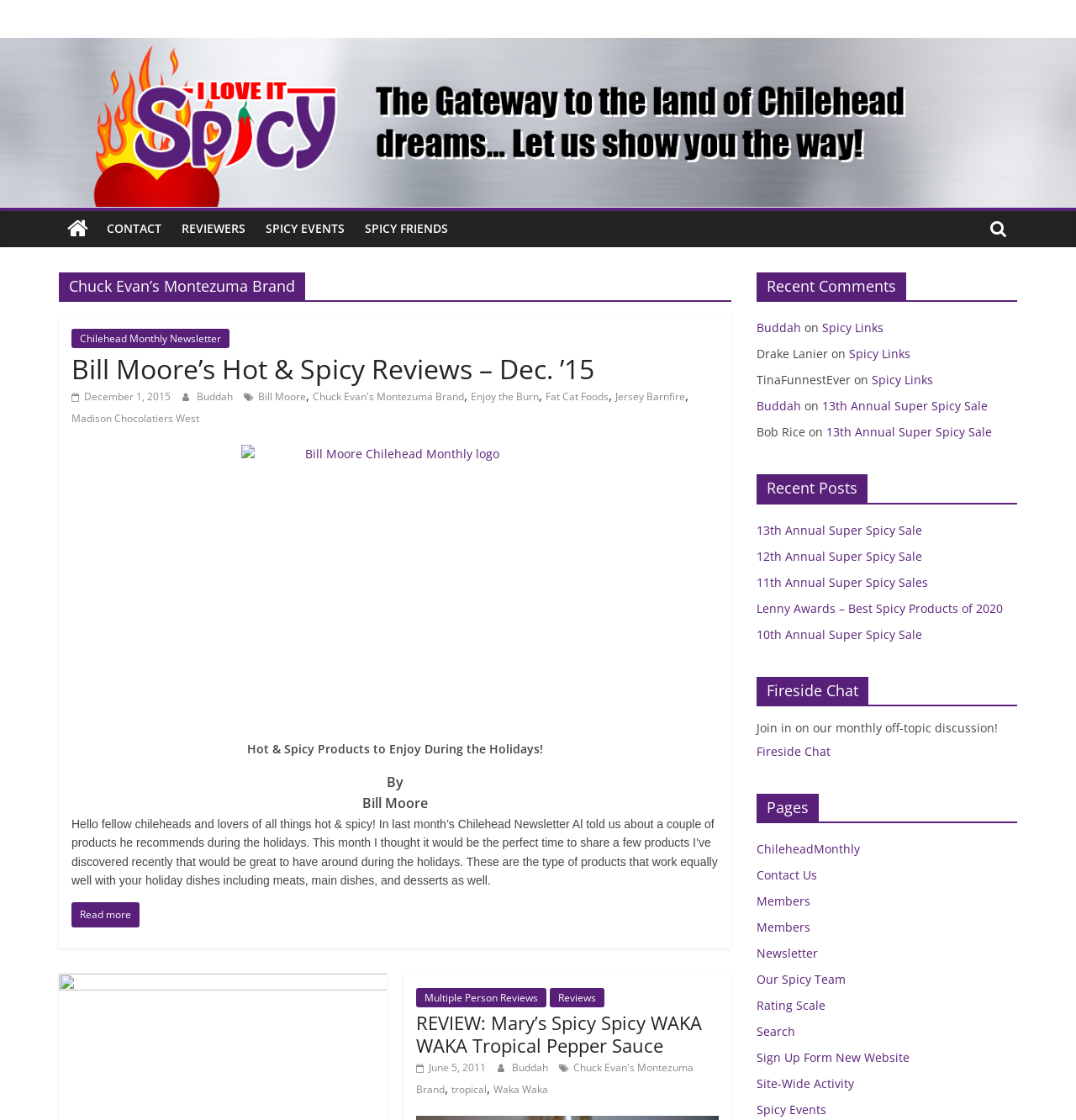What type of products are reviewed on this website?
Using the image provided, answer with just one word or phrase.

Spicy products